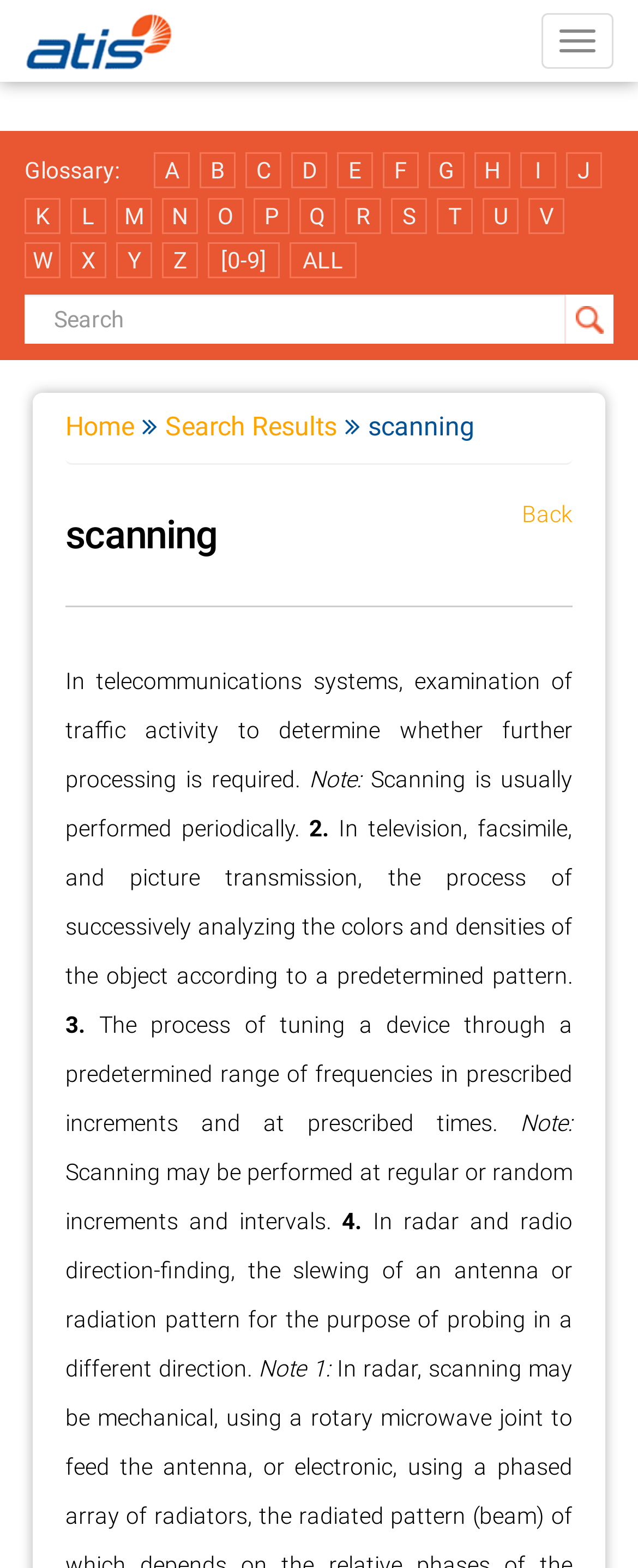Generate a thorough description of the webpage.

The webpage is a glossary page focused on the term "scanning". At the top, there is a link to the glossary and an image with the same label, positioned on the left side of the page. Next to it, there is a button to toggle navigation. 

Below the top section, there is a list of alphabetical links, ranging from "A" to "Z", as well as "[0-9]" and "ALL", which are positioned horizontally across the page. 

On the right side of the page, there is a search textbox with a button next to it. 

Further down, there are links to "Home" and "Search Results", followed by a heading with the term "scanning". 

Below the heading, there is a definition of "scanning" in telecommunications systems, followed by several notes and explanations of the term in different contexts, including television, facsimile, and picture transmission, as well as radar and radio direction-finding. These explanations are numbered and separated by horizontal spaces.